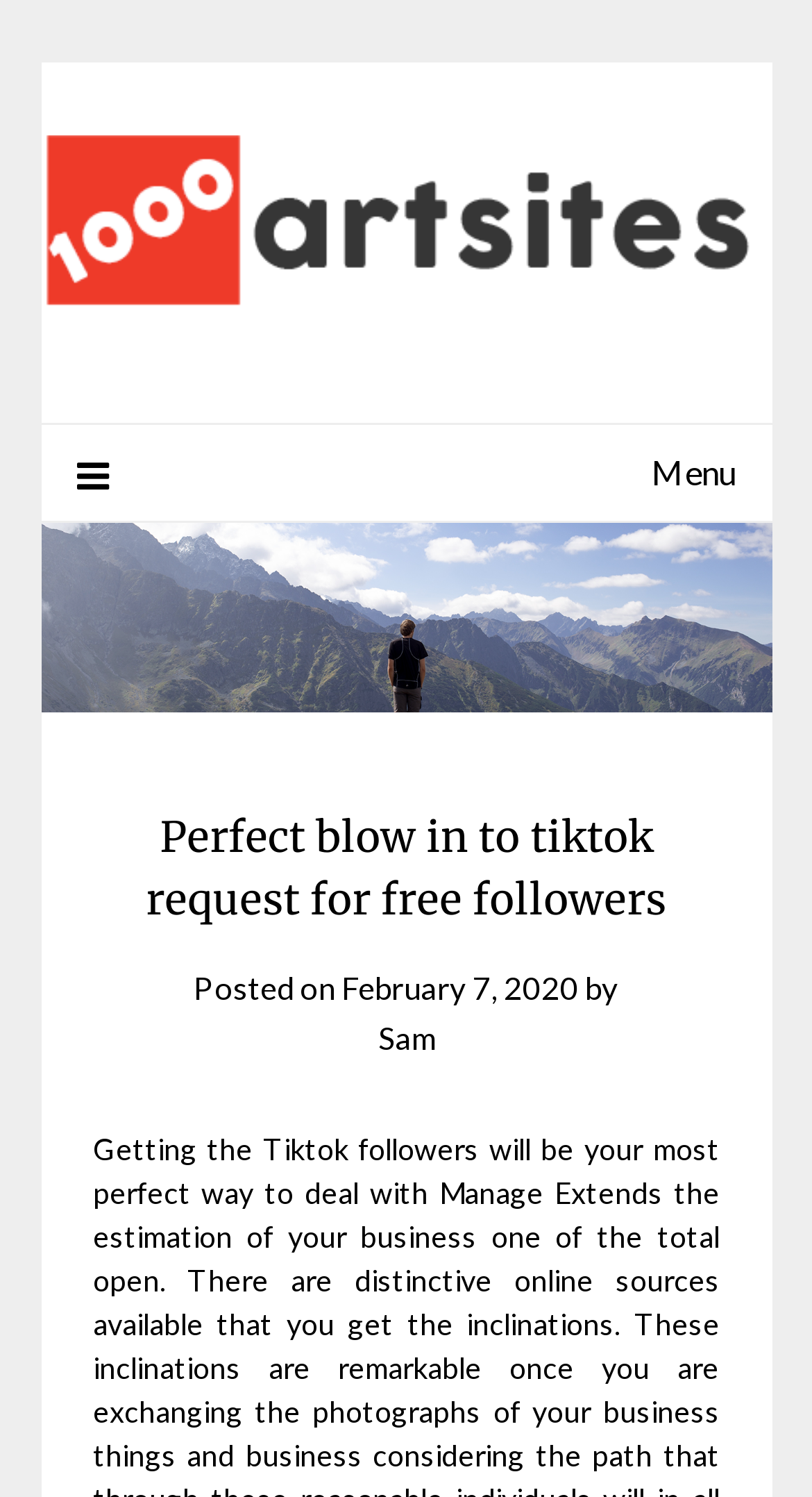What is the type of the image above the header?
Respond to the question with a single word or phrase according to the image.

Day Trial